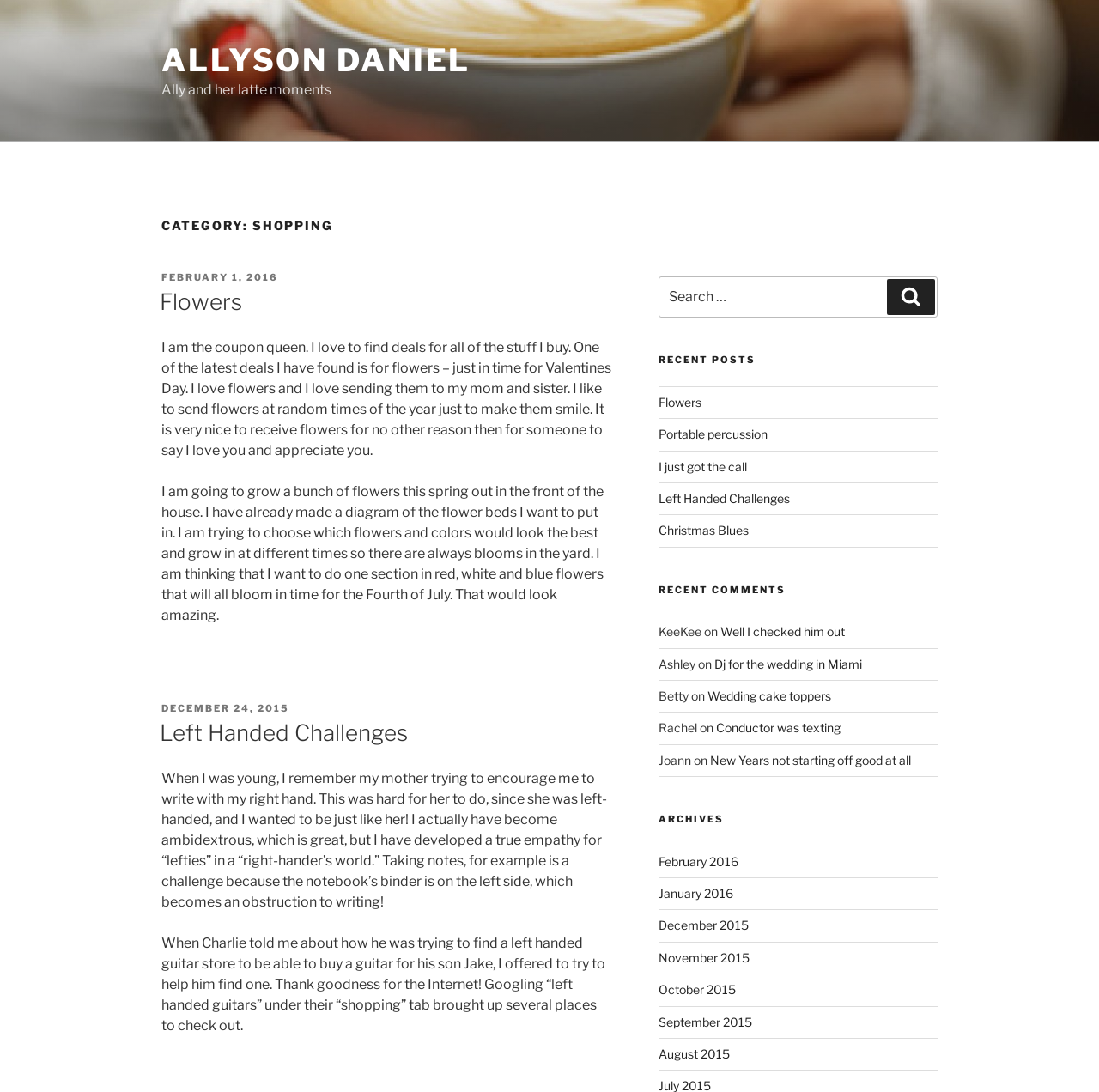Locate the bounding box coordinates of the element that needs to be clicked to carry out the instruction: "Read the post about Flowers". The coordinates should be given as four float numbers ranging from 0 to 1, i.e., [left, top, right, bottom].

[0.147, 0.248, 0.556, 0.309]